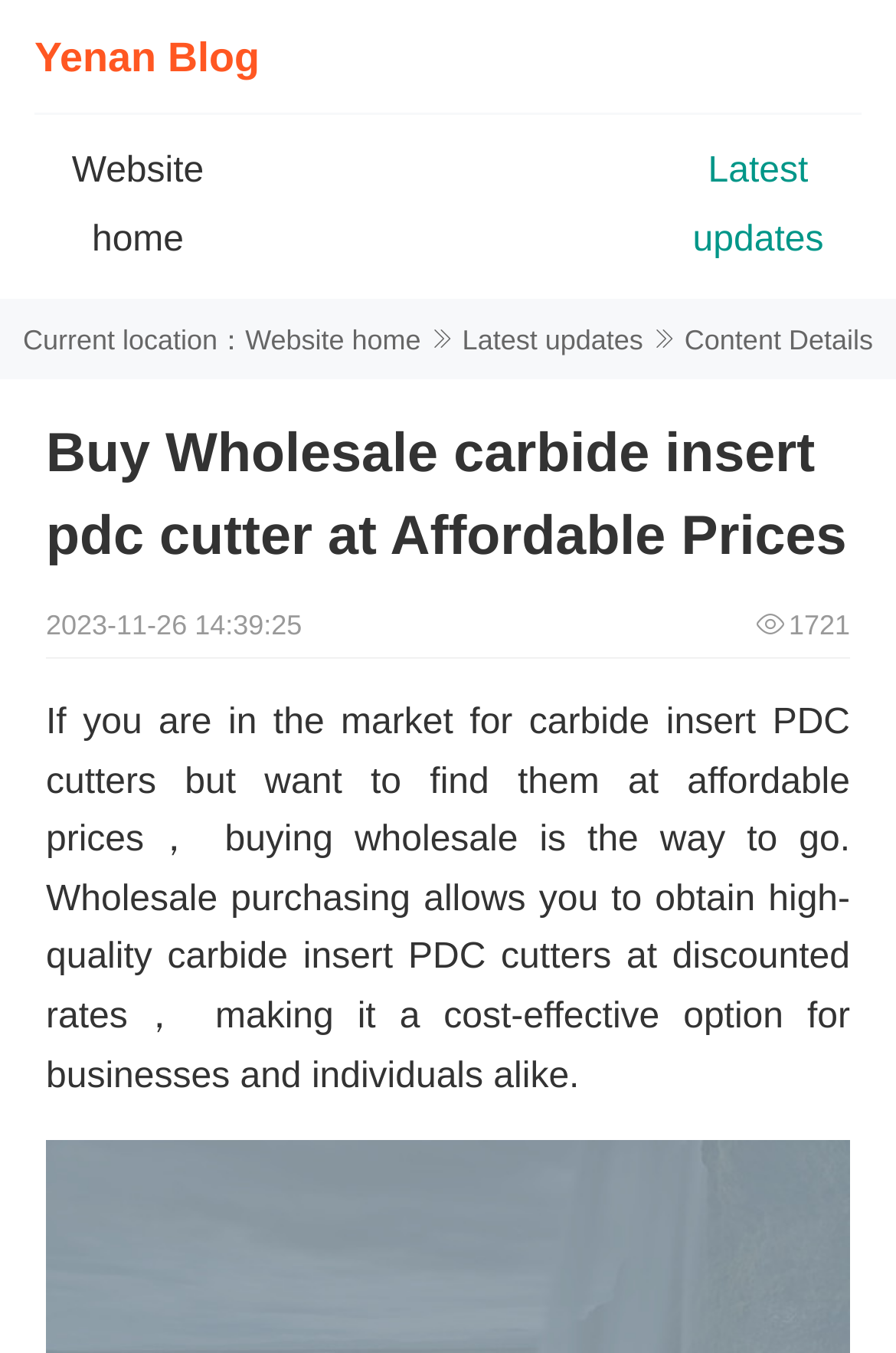Find and extract the text of the primary heading on the webpage.

Buy Wholesale carbide insert pdc cutter at Affordable Prices